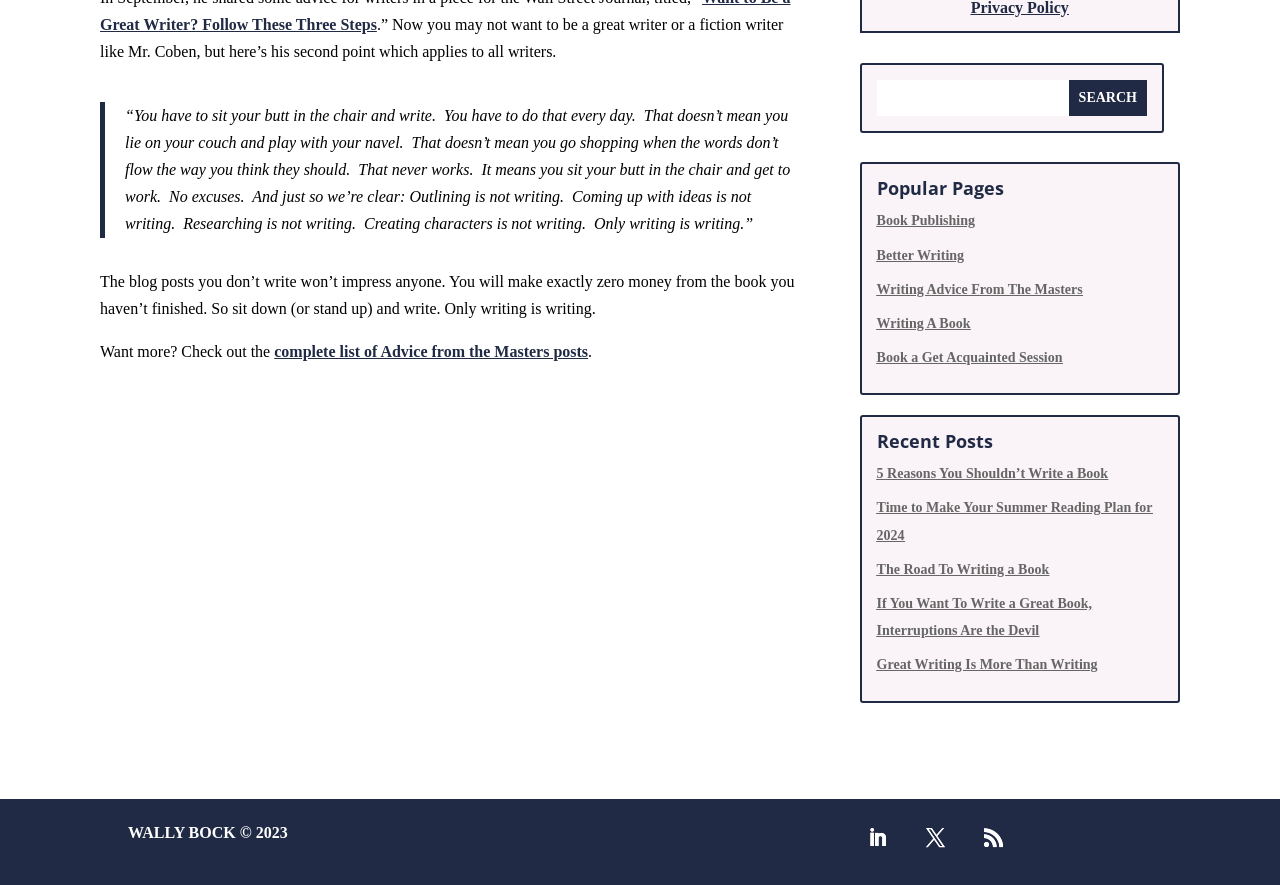Provide the bounding box coordinates of the HTML element this sentence describes: "Book Publishing". The bounding box coordinates consist of four float numbers between 0 and 1, i.e., [left, top, right, bottom].

[0.685, 0.241, 0.762, 0.258]